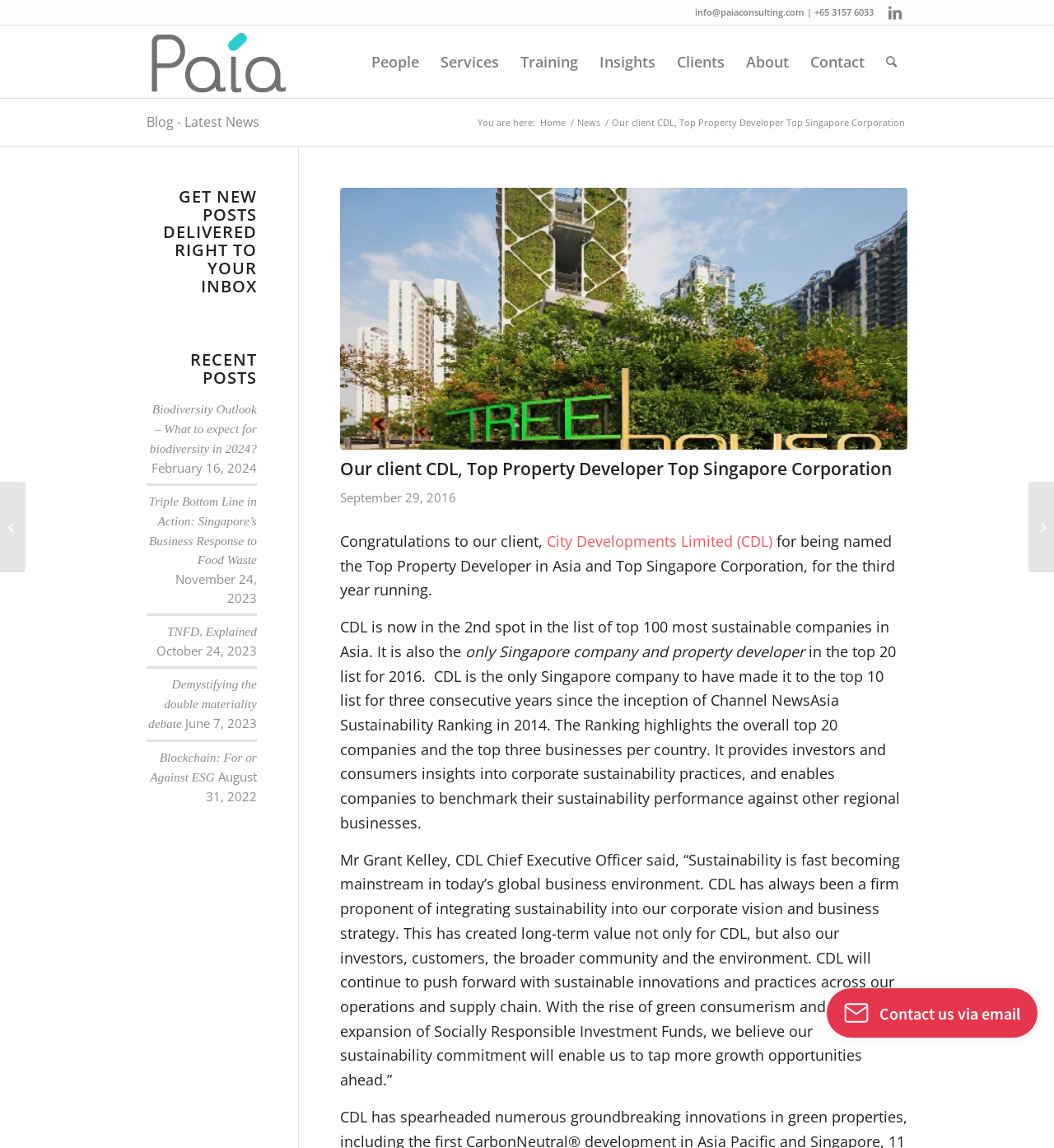Carefully observe the image and respond to the question with a detailed answer:
How many menu items are there in the top navigation bar?

The top navigation bar has menu items 'People', 'Services', 'Training', 'Insights', 'Clients', 'About', 'Contact', 'Search', and 'Home'. Counting these items, we get a total of 9 menu items.